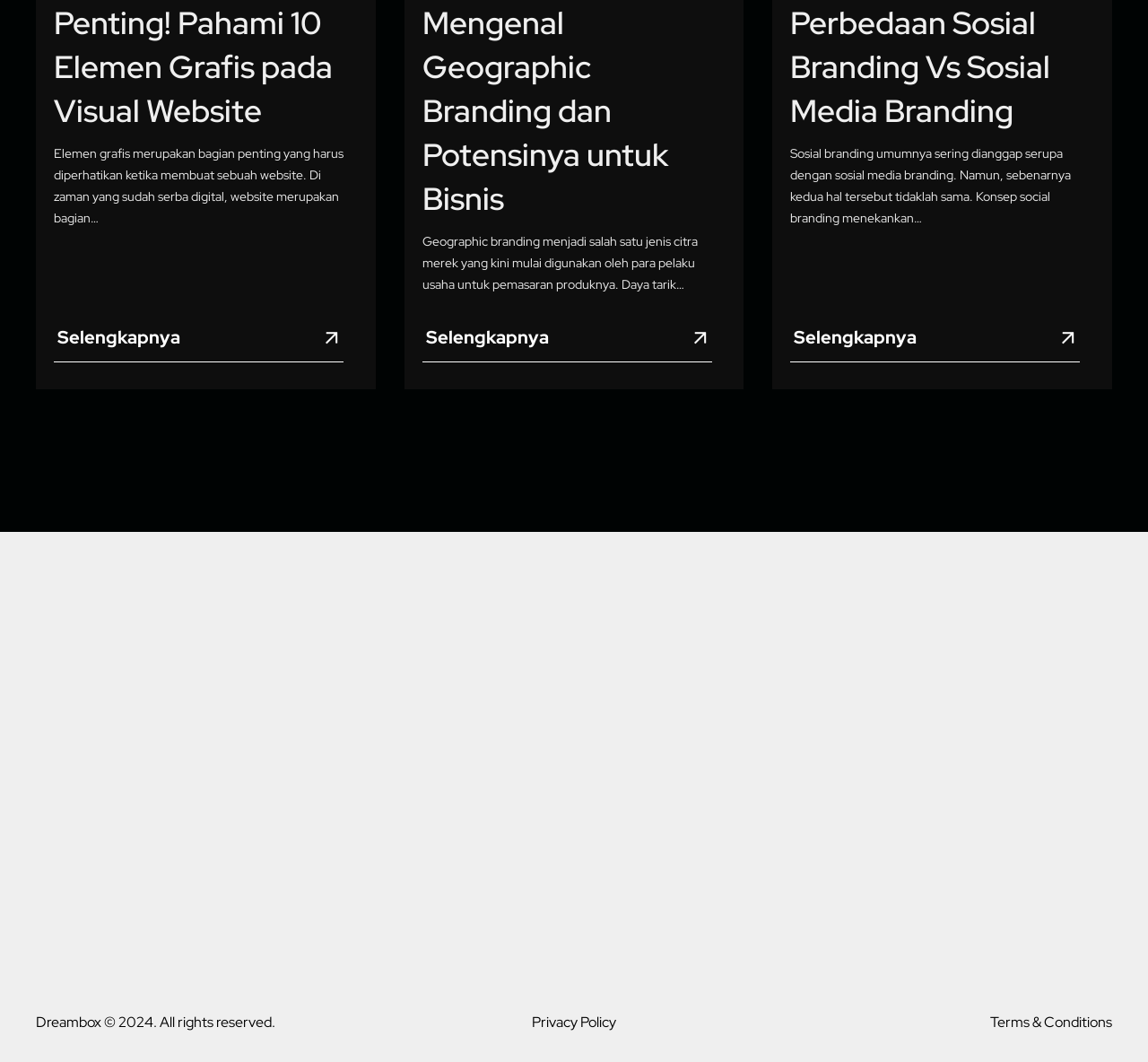Please specify the bounding box coordinates for the clickable region that will help you carry out the instruction: "Read more about Penting! Pahami 10 Elemen Grafis pada Visual Website".

[0.047, 0.296, 0.299, 0.342]